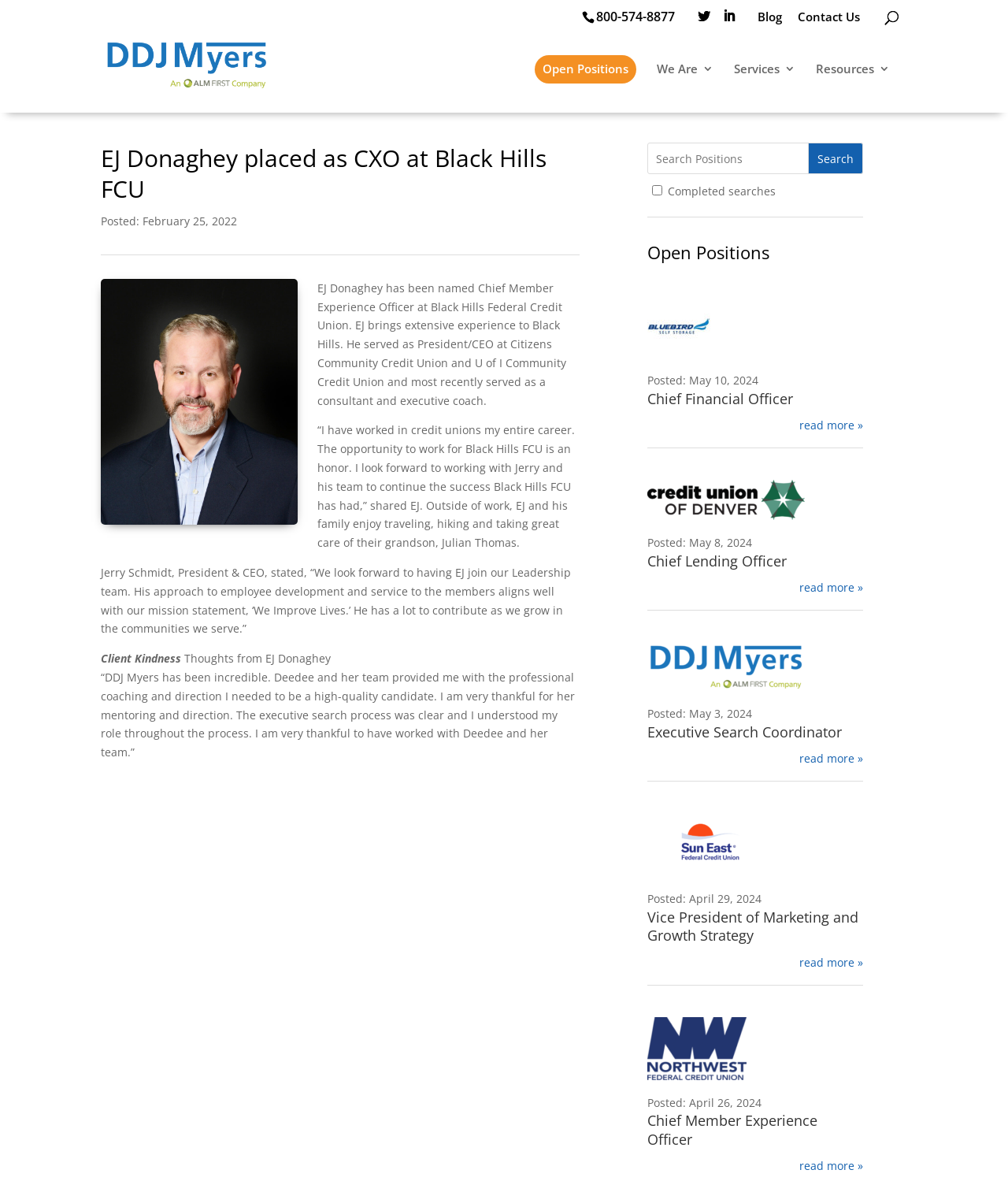Please indicate the bounding box coordinates of the element's region to be clicked to achieve the instruction: "Read more about the Chief Financial Officer position". Provide the coordinates as four float numbers between 0 and 1, i.e., [left, top, right, bottom].

[0.793, 0.352, 0.856, 0.368]